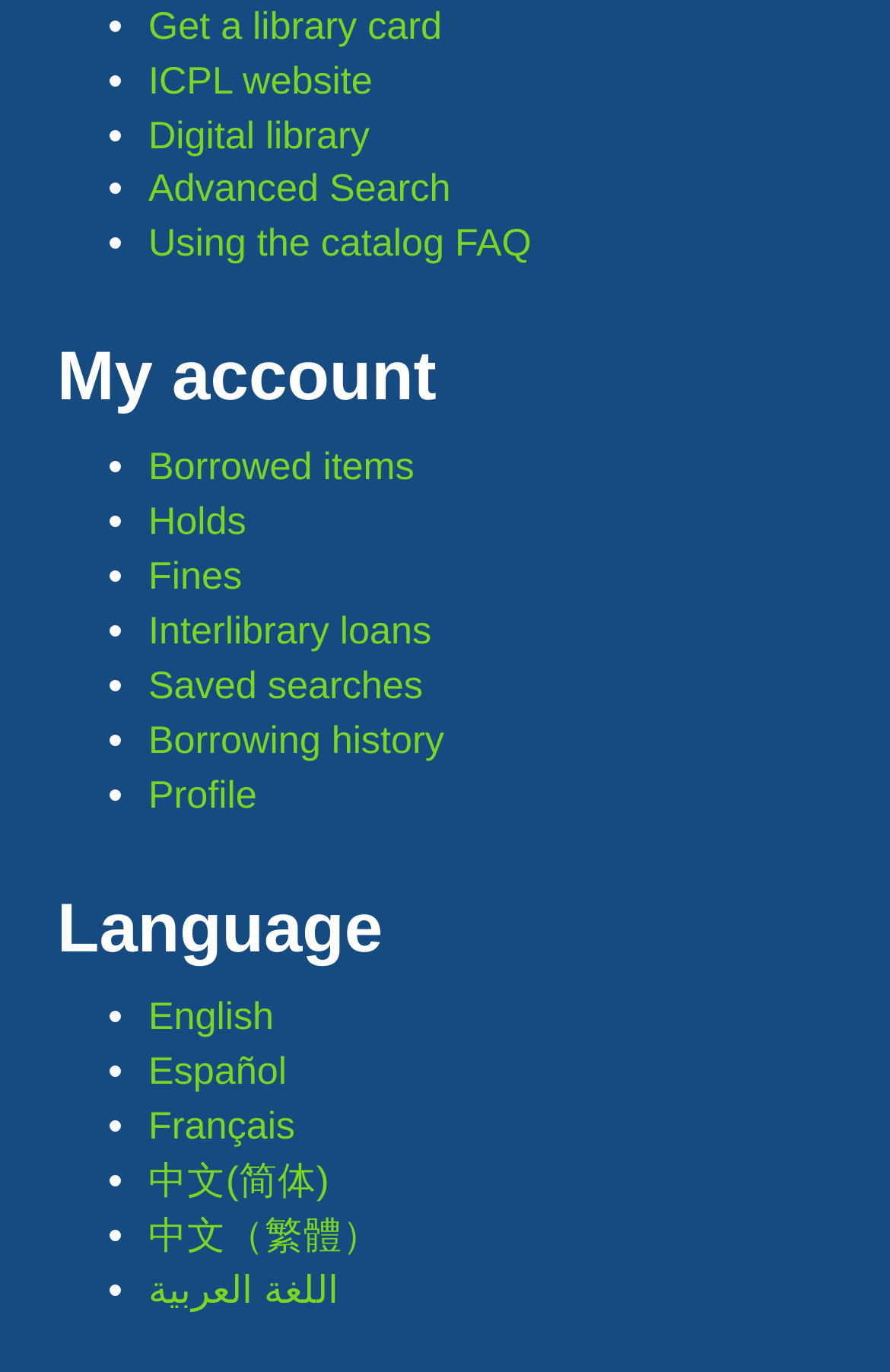Please provide a one-word or short phrase answer to the question:
What is the second item under 'My account'?

Holds